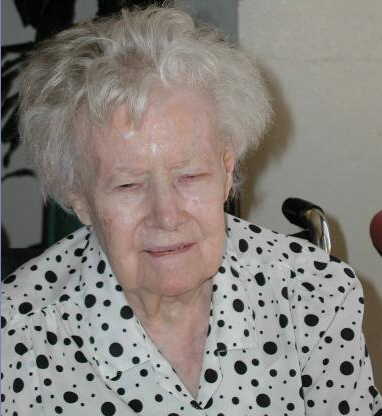Describe the image with as much detail as possible.

The image features an elderly woman with soft, white hair, wearing a polka-dotted blouse. She appears contemplative, gazing slightly off-camera, and her facial expression suggests a mixture of serenity and introspection. In the background, hints of an indoor setting are visible, potentially indicating a healthcare environment, as inferred from the context of her being at Lytton Gardens Healthcare Center in Palo Alto, California. 

This photograph resonates with themes of aging and care, capturing a moment in the life of someone dealing with the effects of Alzheimer's, highlighting the emotional depth and challenges faced by individuals and families coping with this condition. The image is framed in a compassionate manner, emphasizing the woman's vulnerability and strength, reflecting her journey through memory loss and the impact it has on her daily existence.